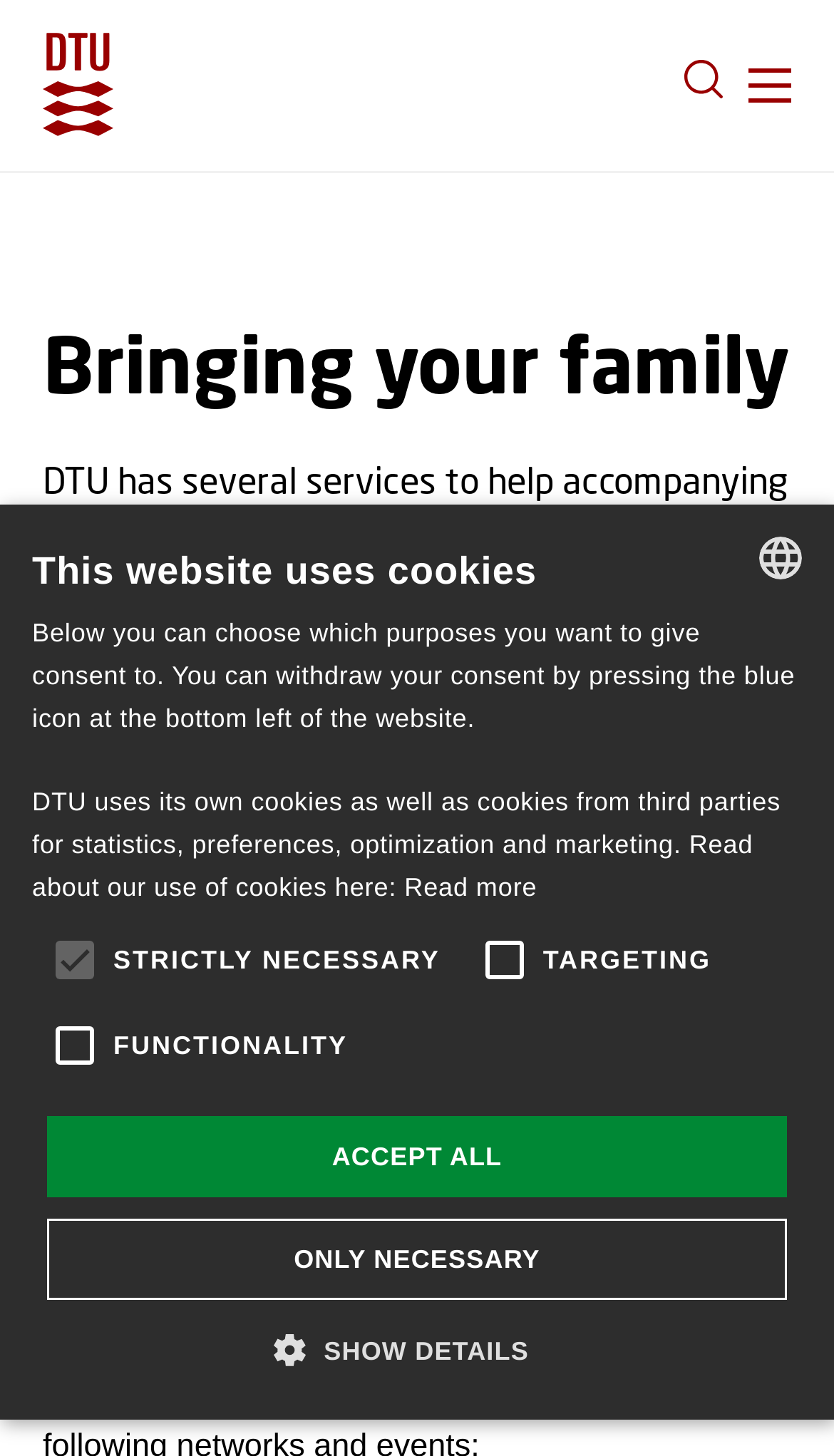Write a detailed summary of the webpage.

The webpage is about DTU's services to help accompanying family members adjust to life in Denmark. At the top, there is a large image taking up most of the width, and a DTU logo on the top left corner. On the top right corner, there are several small images and a button to open the mobile navigation.

Below the logo, there is a heading "Bringing your family" followed by a paragraph of text describing DTU's services. Underneath, there is another heading "Accompanying spouses & partners" followed by two paragraphs of text discussing the challenges faced by international spouses and partners of DTU employees and how DTU can help.

On the right side of the page, there is a link to "DTU's Spouse Flyer" and a section with language options, including Danish and English. At the bottom of the page, there is a section about cookies, with a heading and several paragraphs of text explaining how DTU uses cookies and how users can give or withdraw consent. There are also several buttons and checkboxes to manage cookie preferences.

Throughout the page, there are several images, including a large one at the top and smaller ones scattered throughout the content. The layout is organized, with clear headings and concise text, making it easy to navigate and understand the content.